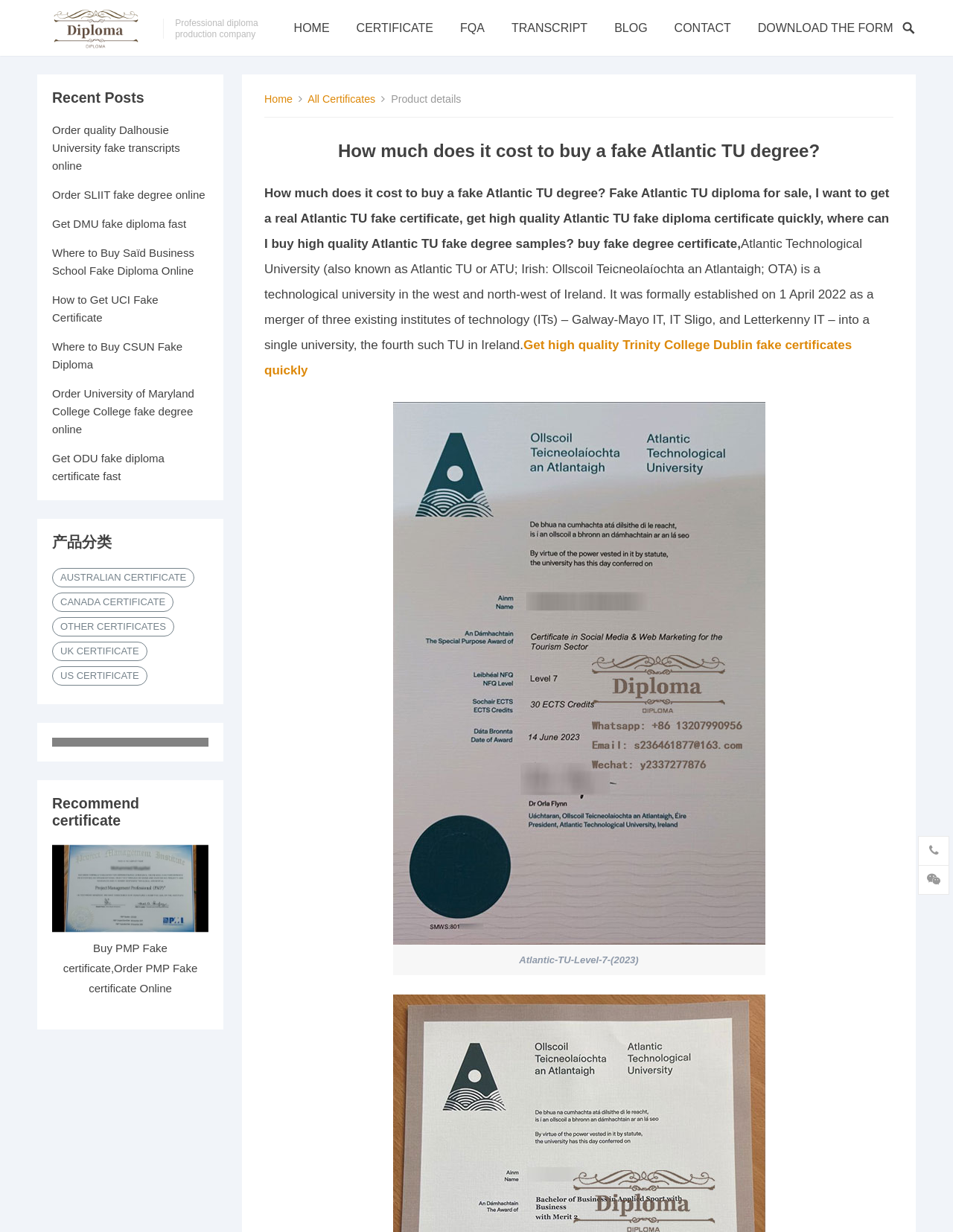Find the bounding box coordinates for the area that should be clicked to accomplish the instruction: "Click the CERTIFICATE link".

[0.374, 0.0, 0.455, 0.045]